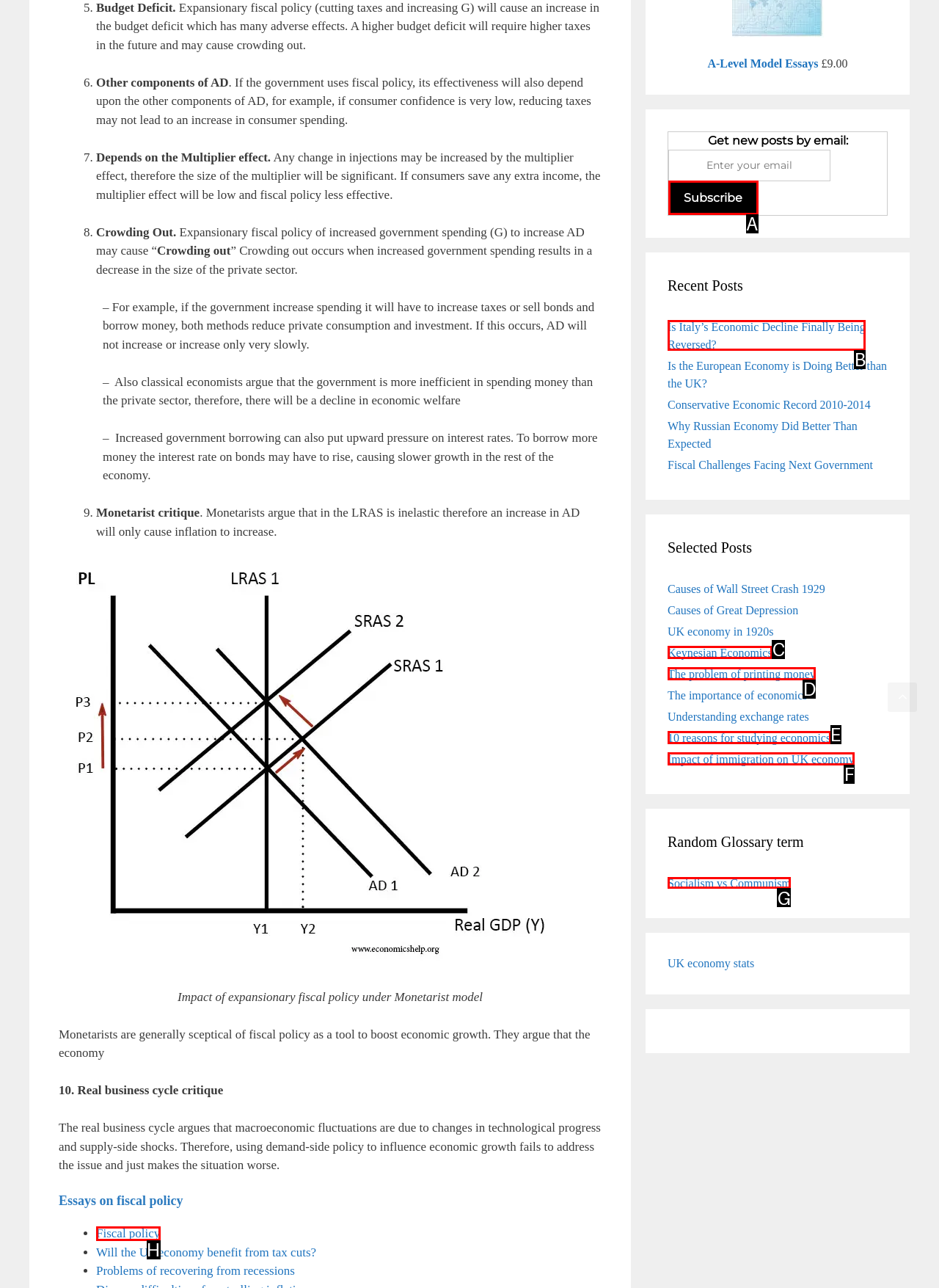Please indicate which HTML element to click in order to fulfill the following task: Learn about socialism vs communism Respond with the letter of the chosen option.

G